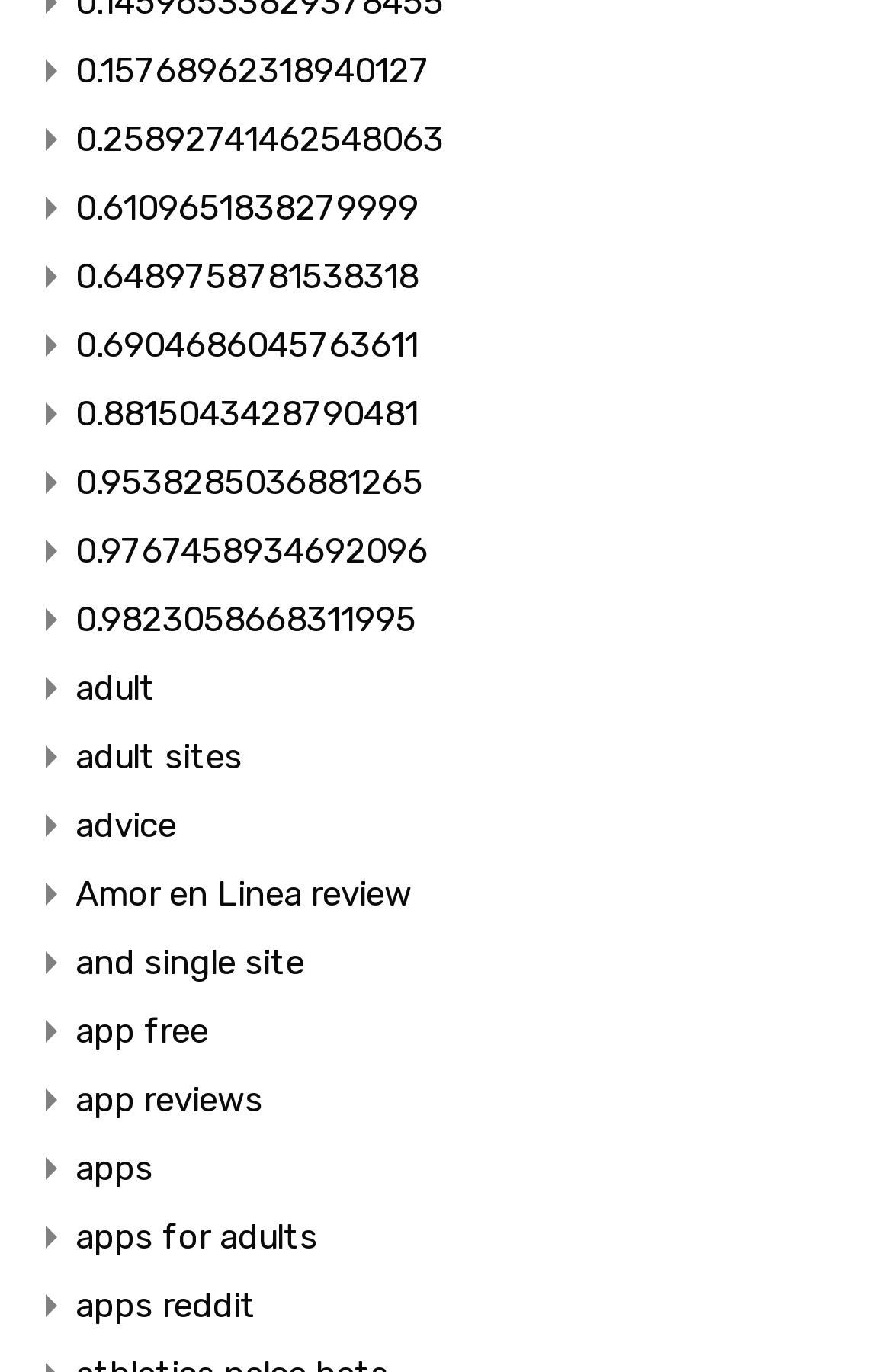Provide the bounding box coordinates of the HTML element described as: "apps for adults". The bounding box coordinates should be four float numbers between 0 and 1, i.e., [left, top, right, bottom].

[0.085, 0.876, 0.356, 0.926]